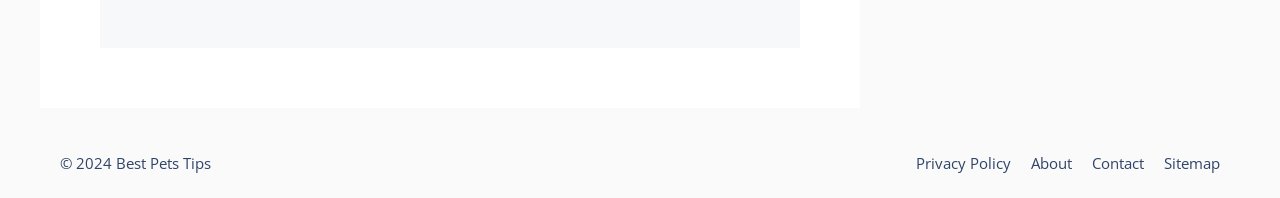Find the bounding box coordinates of the UI element according to this description: "Privacy Policy".

[0.716, 0.771, 0.79, 0.872]